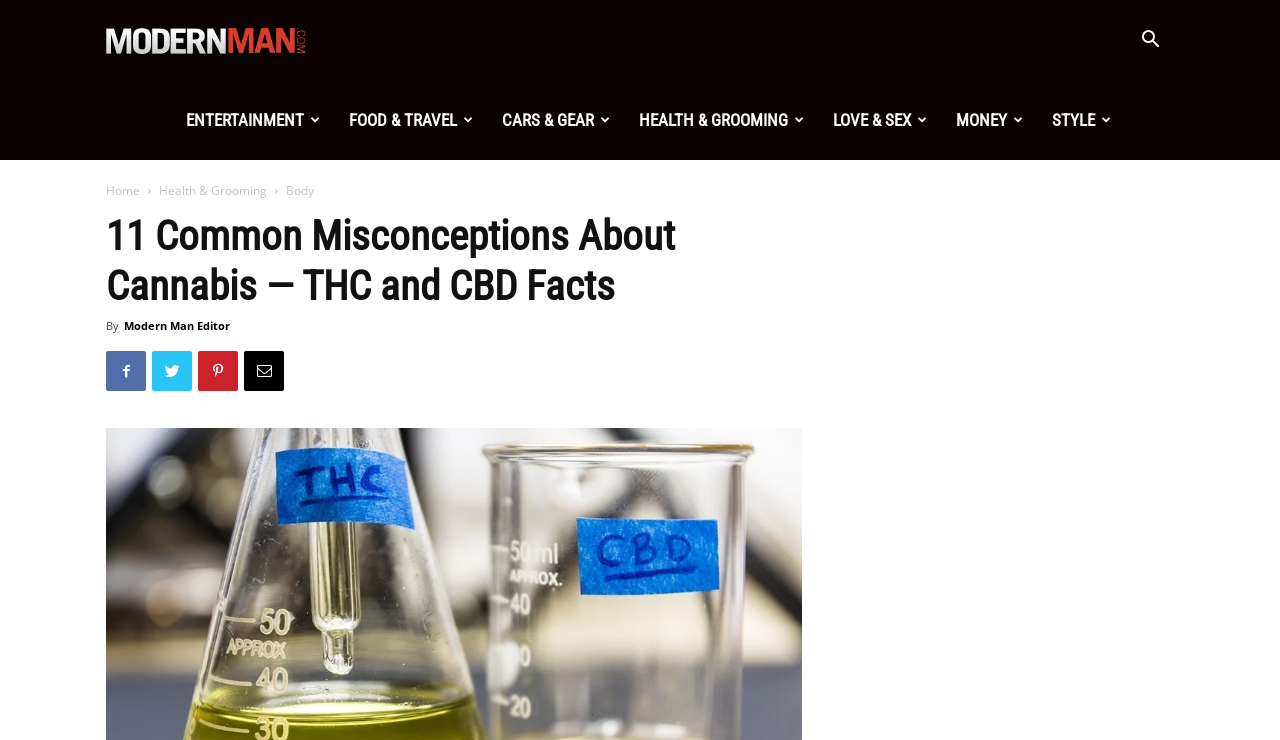Please examine the image and provide a detailed answer to the question: How many social media links are available?

I counted the social media links at the bottom of the article, which are represented by icons. There are four links: , , , and .